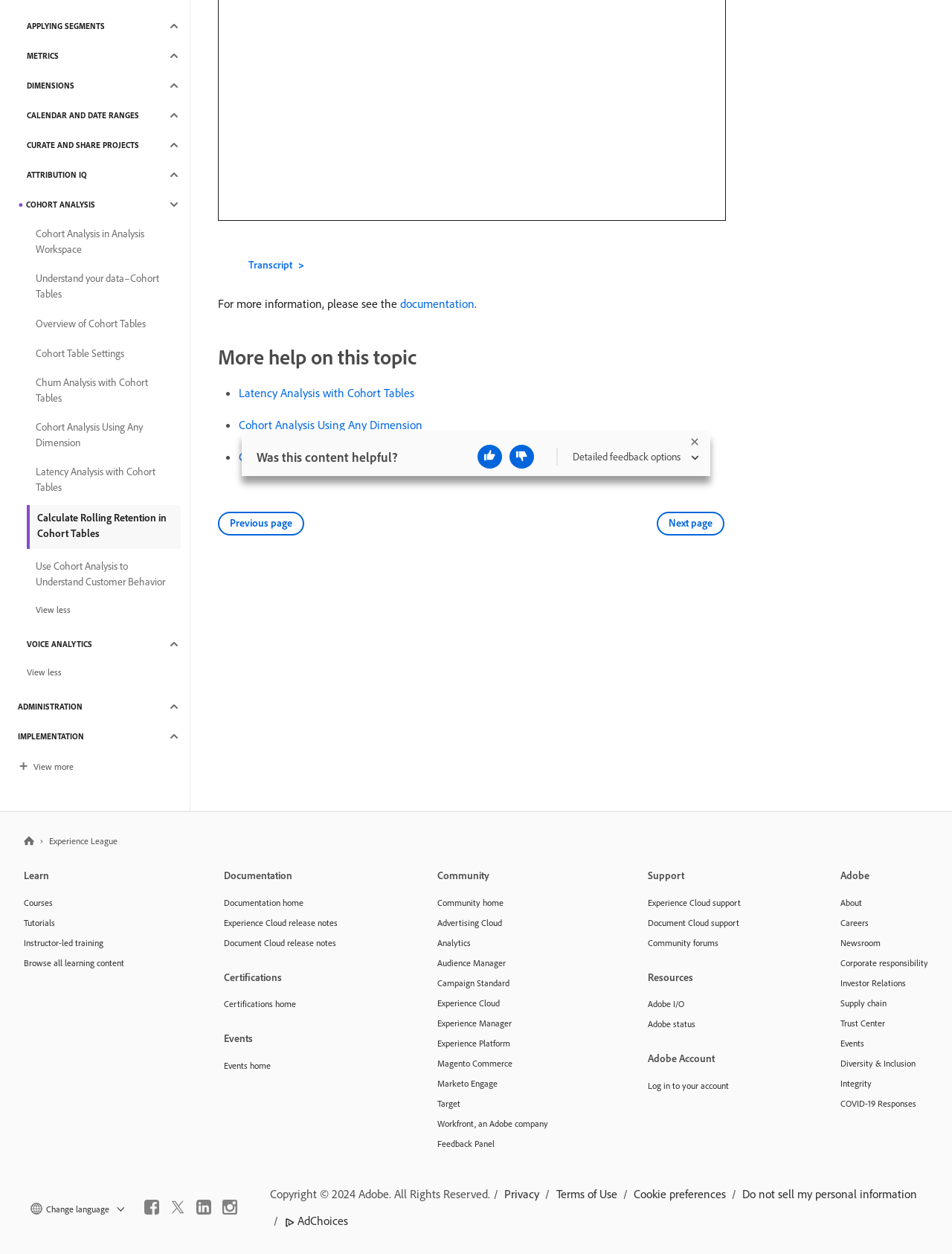Using the description: "Paxil Pills For Sale", identify the bounding box of the corresponding UI element in the screenshot.

None